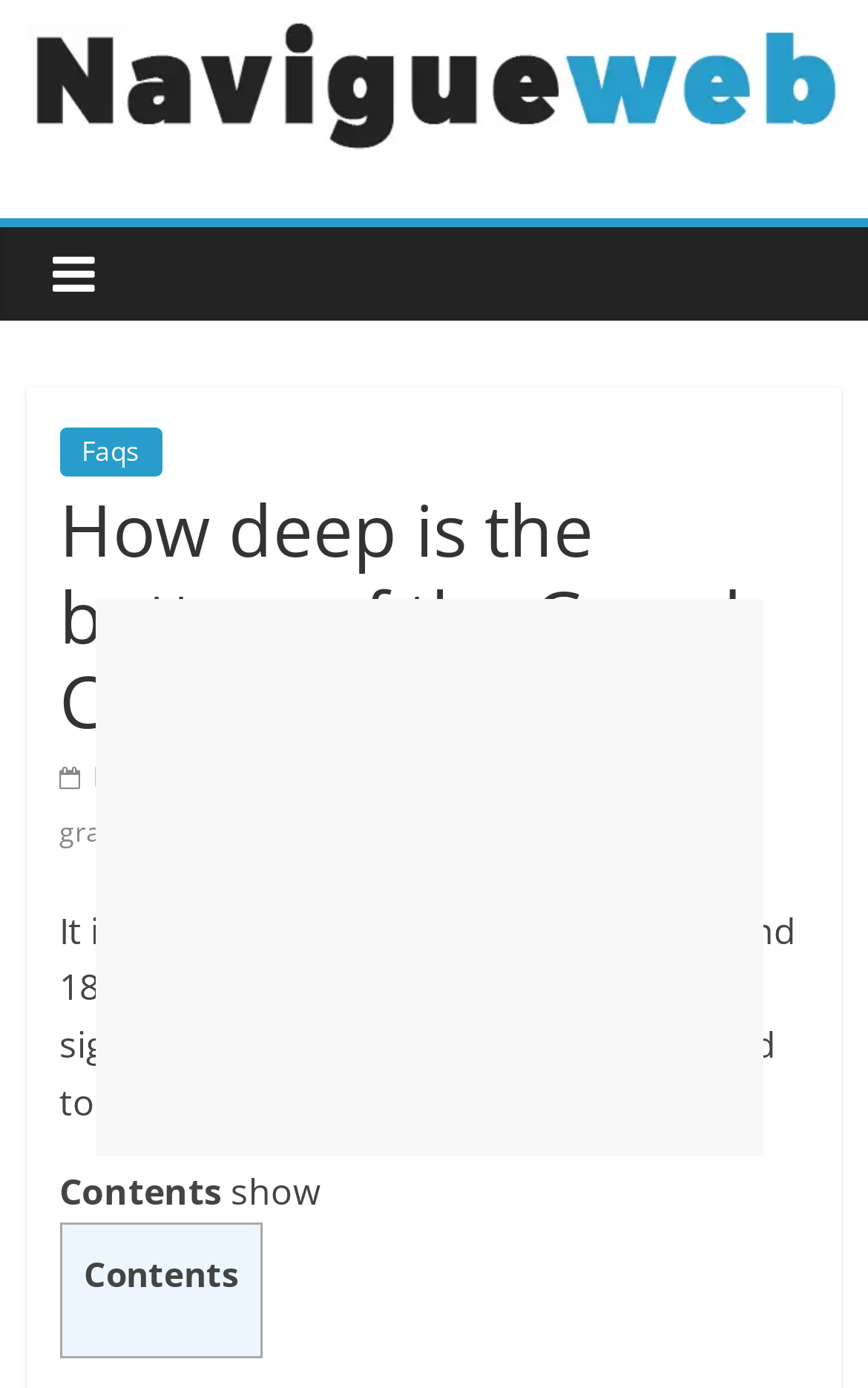Respond with a single word or phrase to the following question: What is the significance of the Grand Canyon?

Not limited to geology